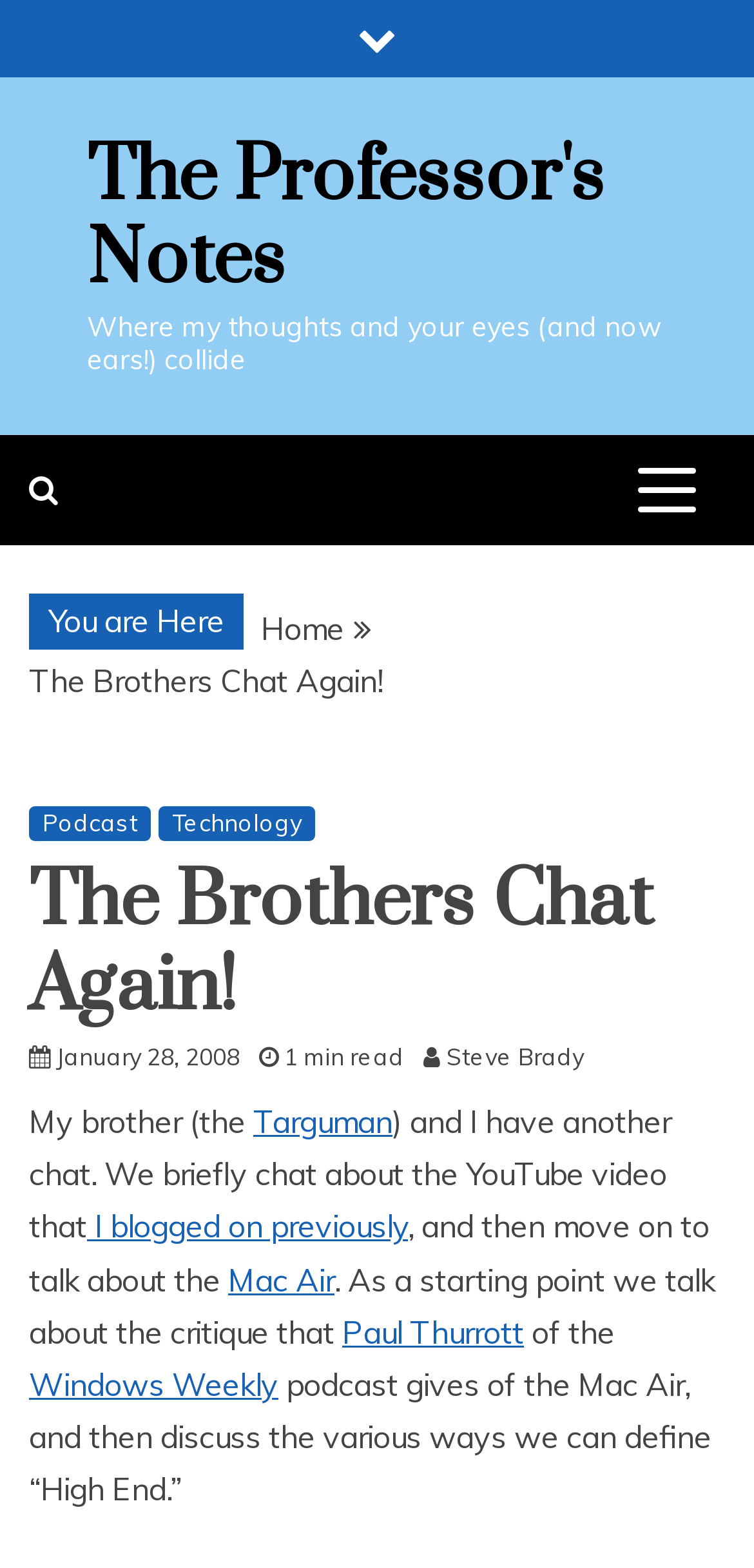Give the bounding box coordinates for the element described by: "I blogged on previously".

[0.115, 0.77, 0.541, 0.795]